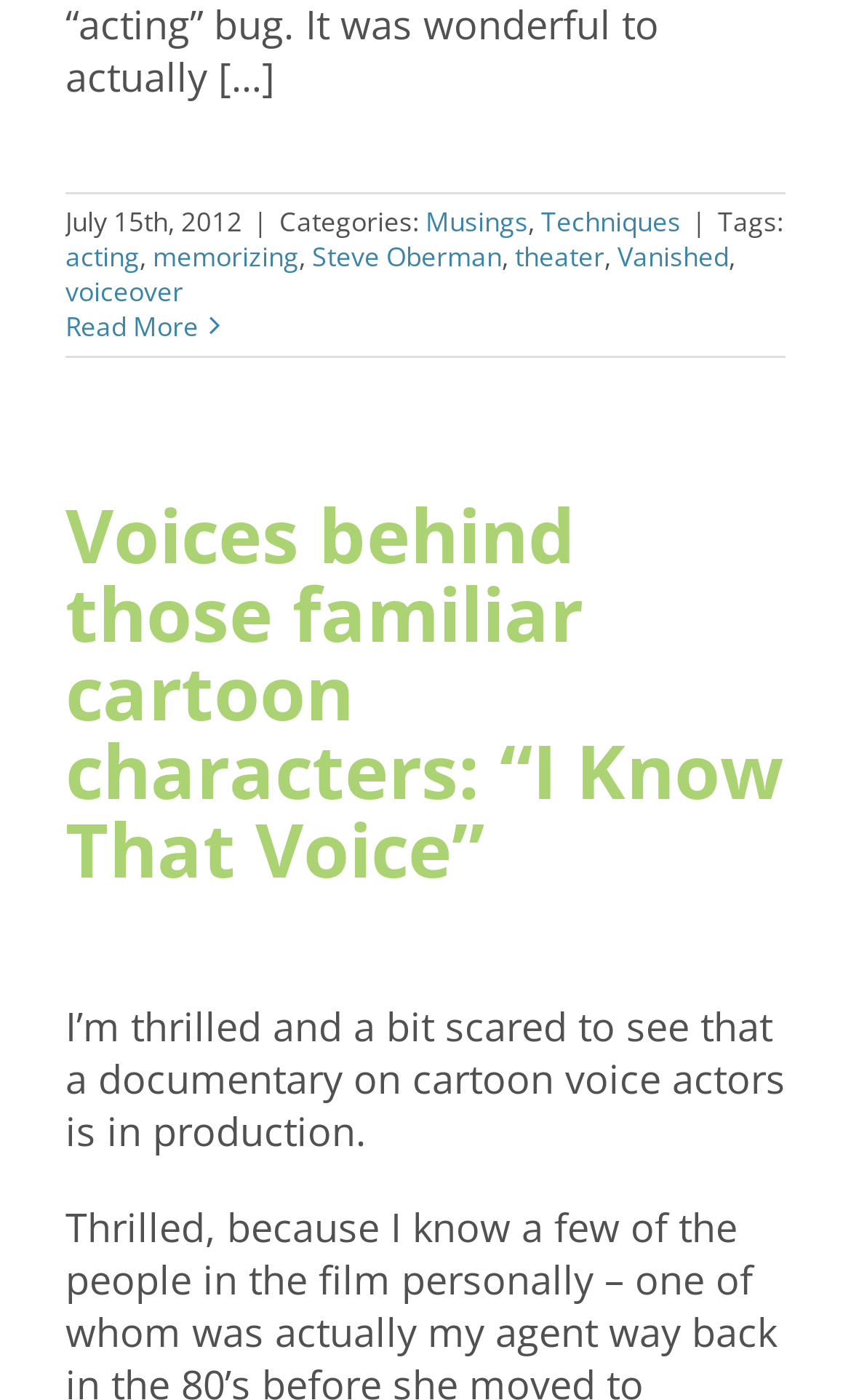Using the description "Techniques", predict the bounding box of the relevant HTML element.

[0.636, 0.145, 0.8, 0.171]